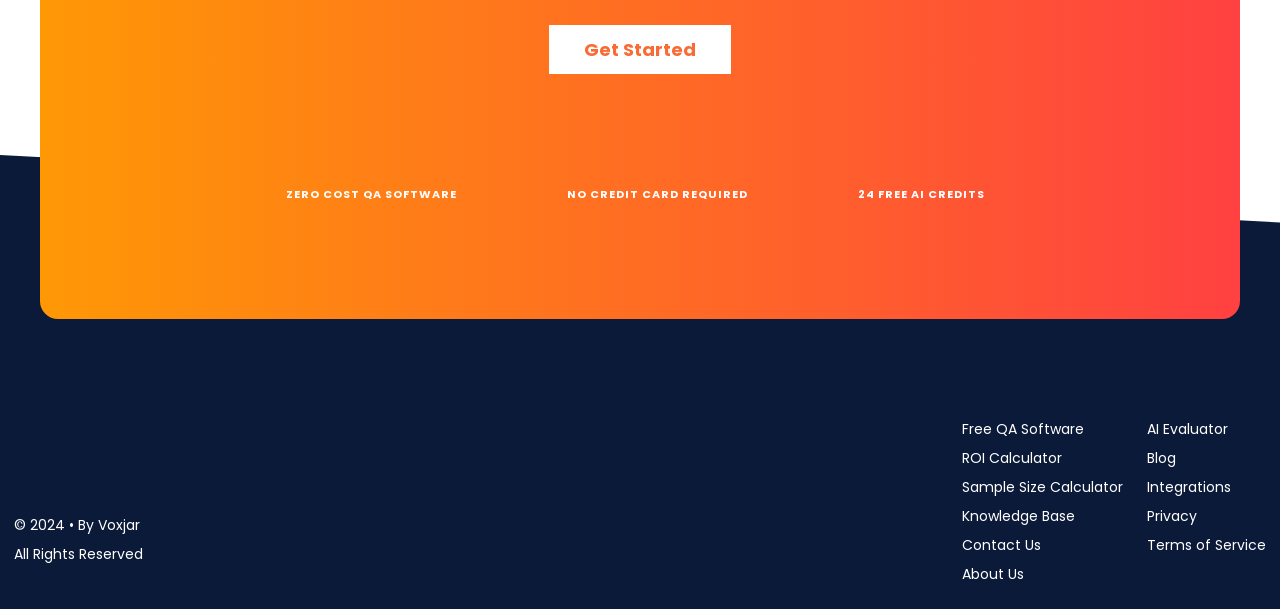Refer to the screenshot and answer the following question in detail:
How many free AI credits are provided?

The webpage mentions that users get '24 FREE AI CREDITS', which is a benefit of using this software.